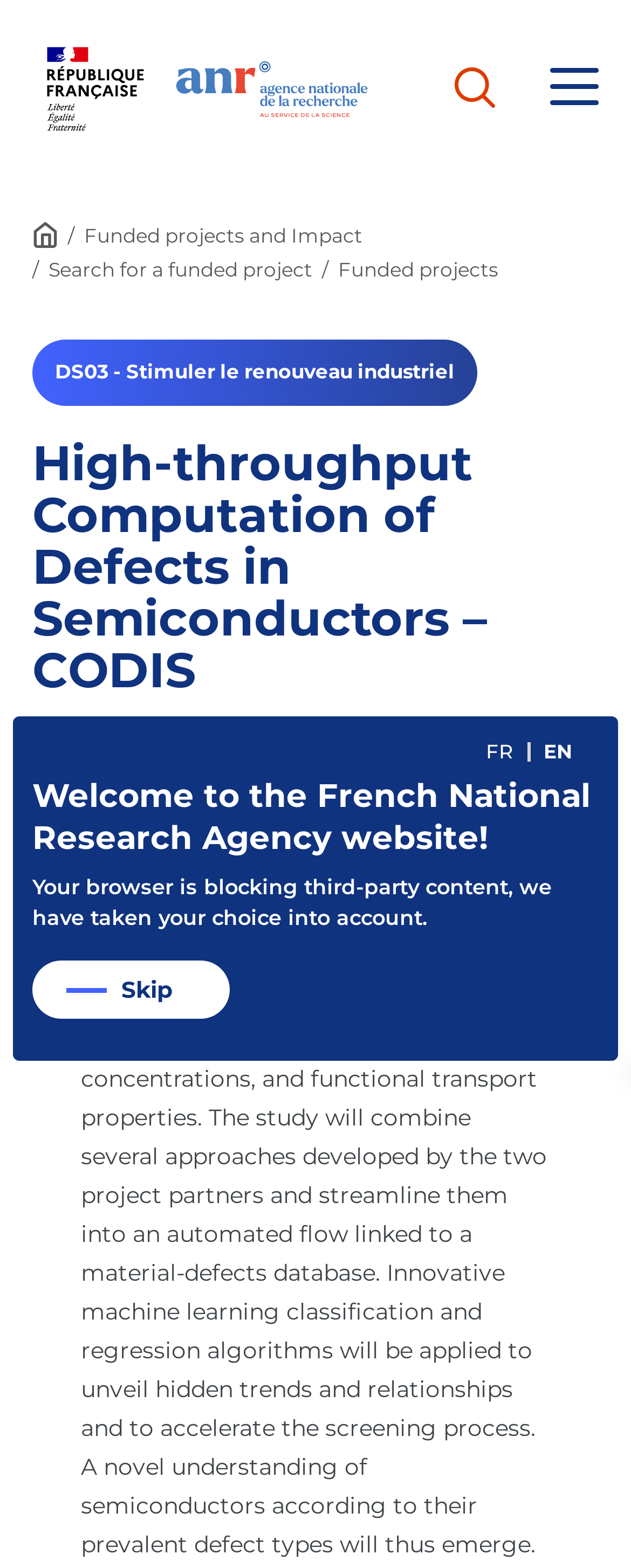Create a detailed narrative of the webpage’s visual and textual elements.

The webpage is about a research project titled "High-throughput Computation of Defects in Semiconductors" or "CODIS". At the top left corner, there is a logo of "République Française" and a link to go "Back to Home" next to it. On the top right corner, there are two buttons, one with an icon and the other with no text. 

Below the top section, there is a menu with links to "Funded projects and Impact" and "Search for a funded project". The main content of the webpage starts with a heading that describes the project, followed by a submission summary. 

On the right side of the page, there are language options to switch between French and English. 

Further down the page, there is a welcome message to the French National Research Agency website. A note below it informs users that their browser is blocking third-party content, and their choice has been taken into account. At the bottom of the page, there is a "Skip" link.